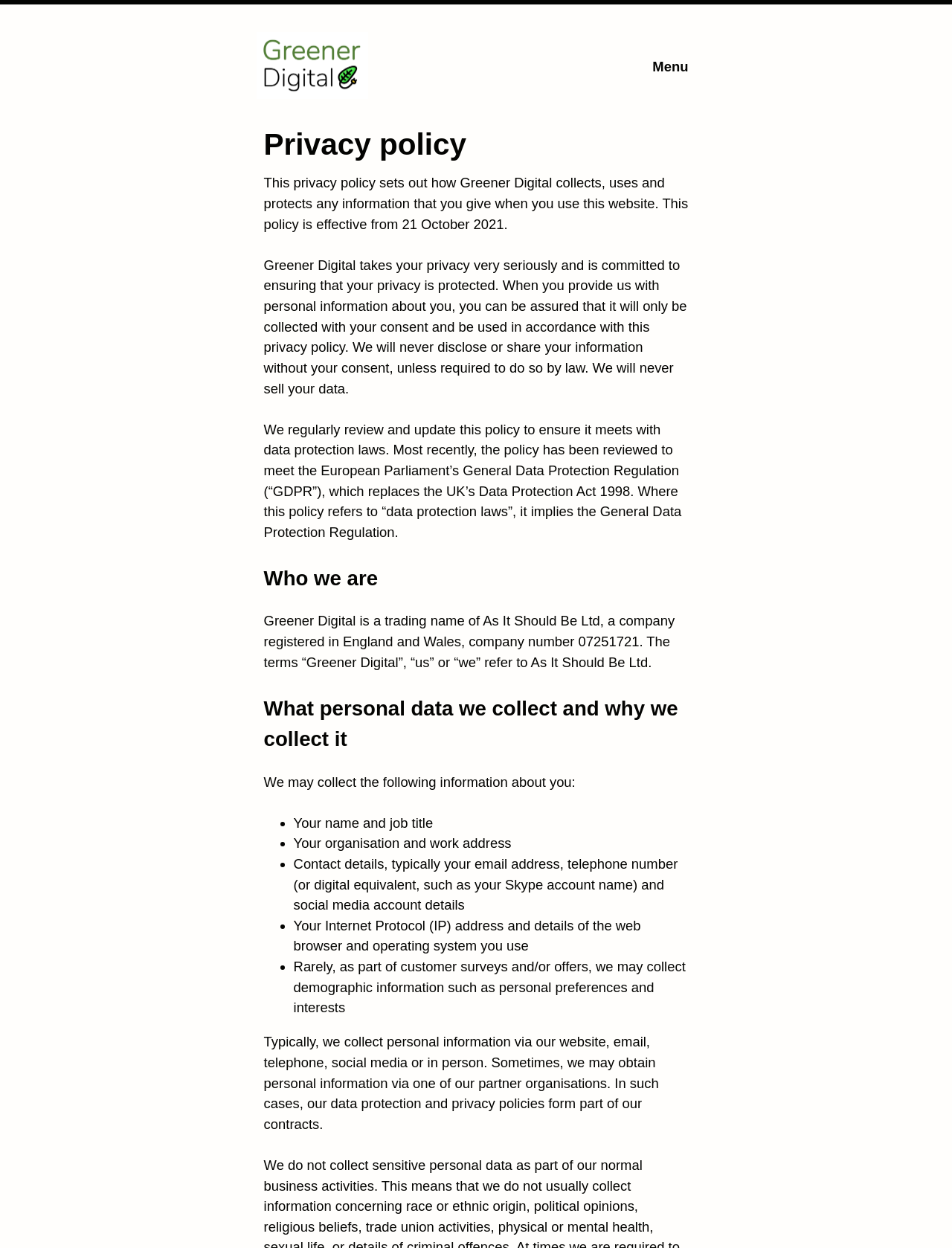What is the purpose of this privacy policy?
Please provide a comprehensive answer based on the visual information in the image.

The purpose of this privacy policy can be inferred from the text which states that 'Greener Digital takes your privacy very seriously and is committed to ensuring that your privacy is protected.' and 'We will never disclose or share your information without your consent, unless required to do so by law.'